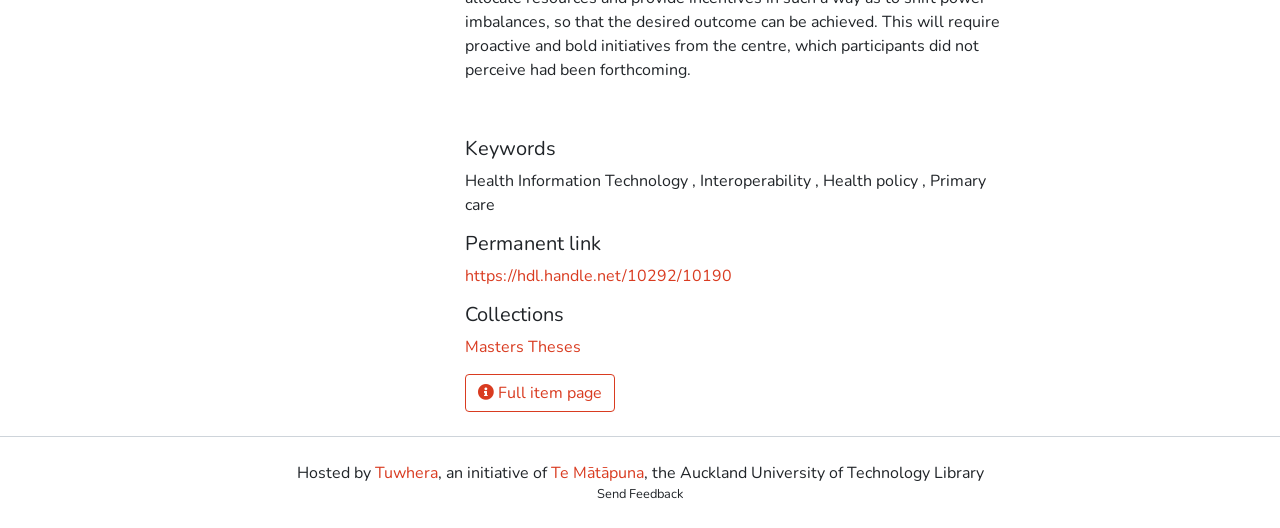What can you do with the full item page?
Answer briefly with a single word or phrase based on the image.

View it